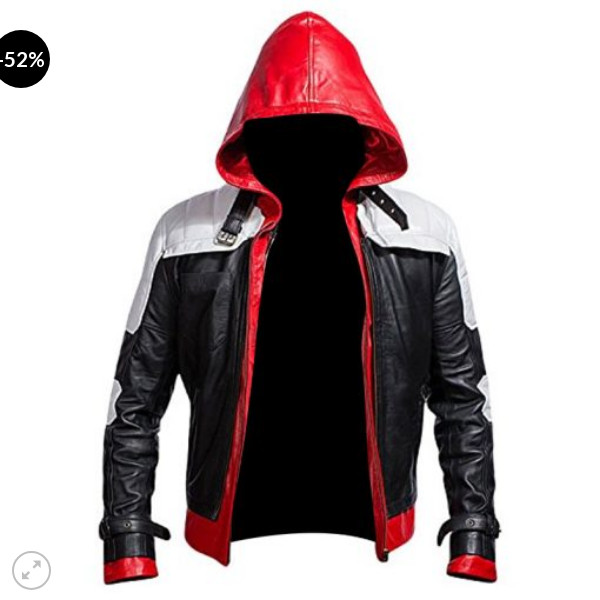What is the material of the jacket?
Please answer using one word or phrase, based on the screenshot.

Leather